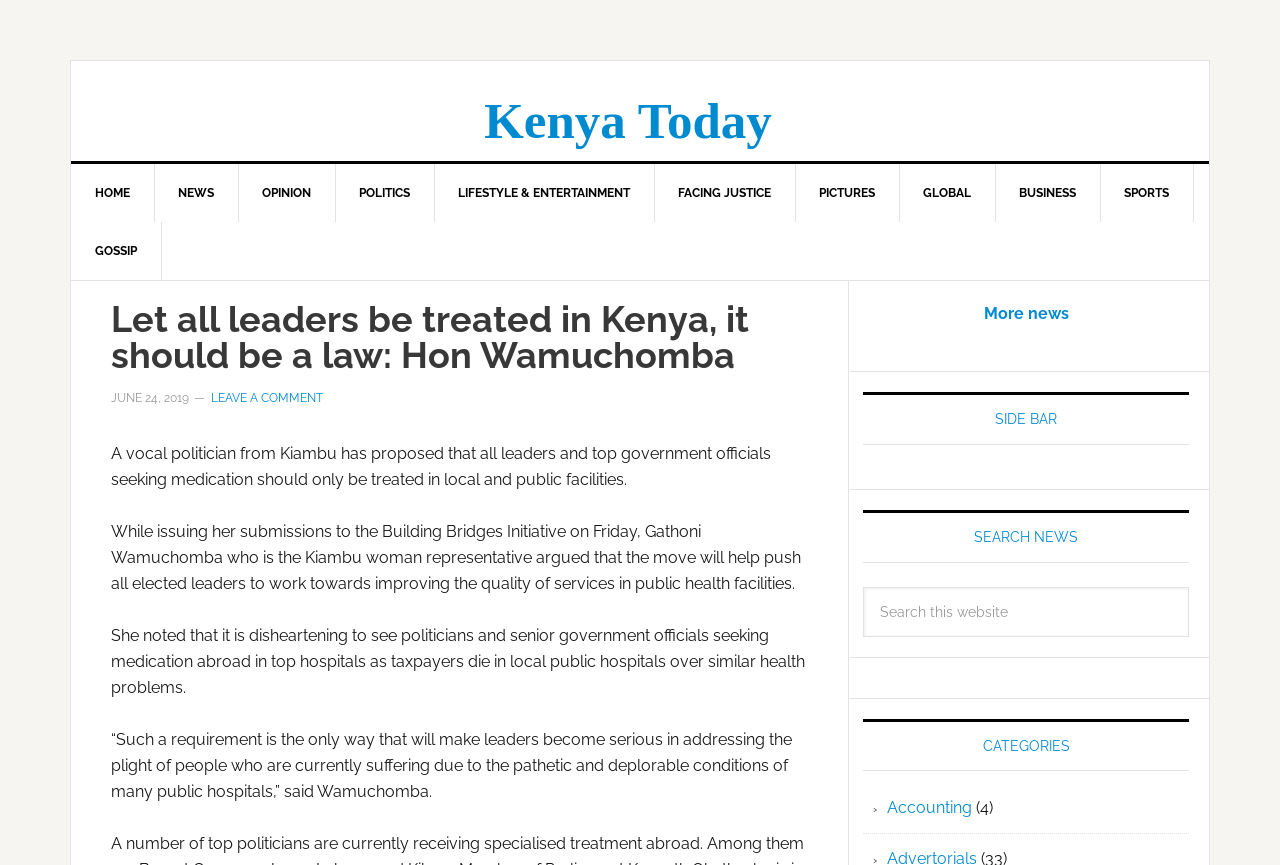Detail the webpage's structure and highlights in your description.

The webpage appears to be a news article page with a prominent headline "Let all leaders be treated in Kenya, it should be a law: Hon Wamuchomba" at the top center of the page. Below the headline, there is a navigation menu with 11 links, including "HOME", "NEWS", "OPINION", and others, stretching across the top of the page.

The main content of the page is a news article with a title that matches the headline. The article is divided into four paragraphs, each describing the proposal made by a vocal politician from Kiambu, Hon Wamuchomba, to require leaders and top government officials to seek medical treatment only in local and public facilities.

To the right of the article, there is a sidebar with several sections, including "SIDE BAR", "SEARCH NEWS", and "CATEGORIES". The "SEARCH NEWS" section has a search box and a "Search" button. The "CATEGORIES" section has a link to "Accounting" with a number "(4)" in parentheses, indicating that there are four articles related to accounting.

At the bottom of the page, there is a link to "More news". There are no images on the page.